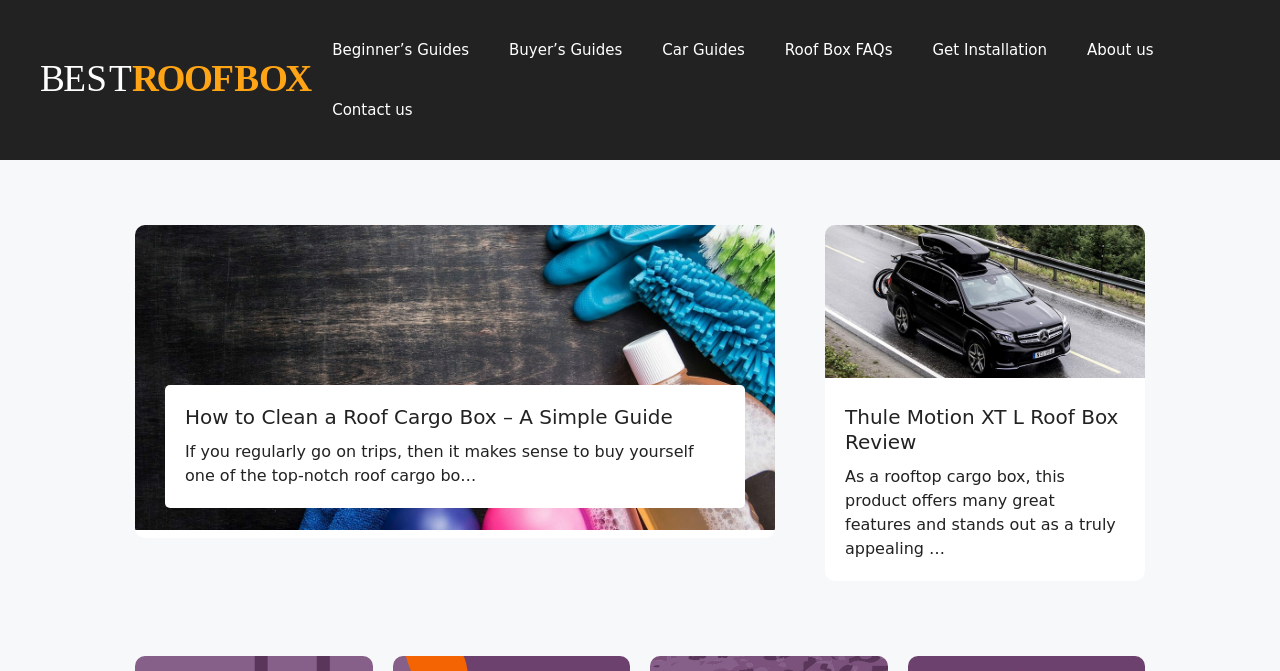What is the purpose of the website?
Can you provide an in-depth and detailed response to the question?

Based on the webpage's content and structure, it appears that the purpose of the website is to provide guides, reviews, and information to help users find the best roof box for their car and lifestyle.